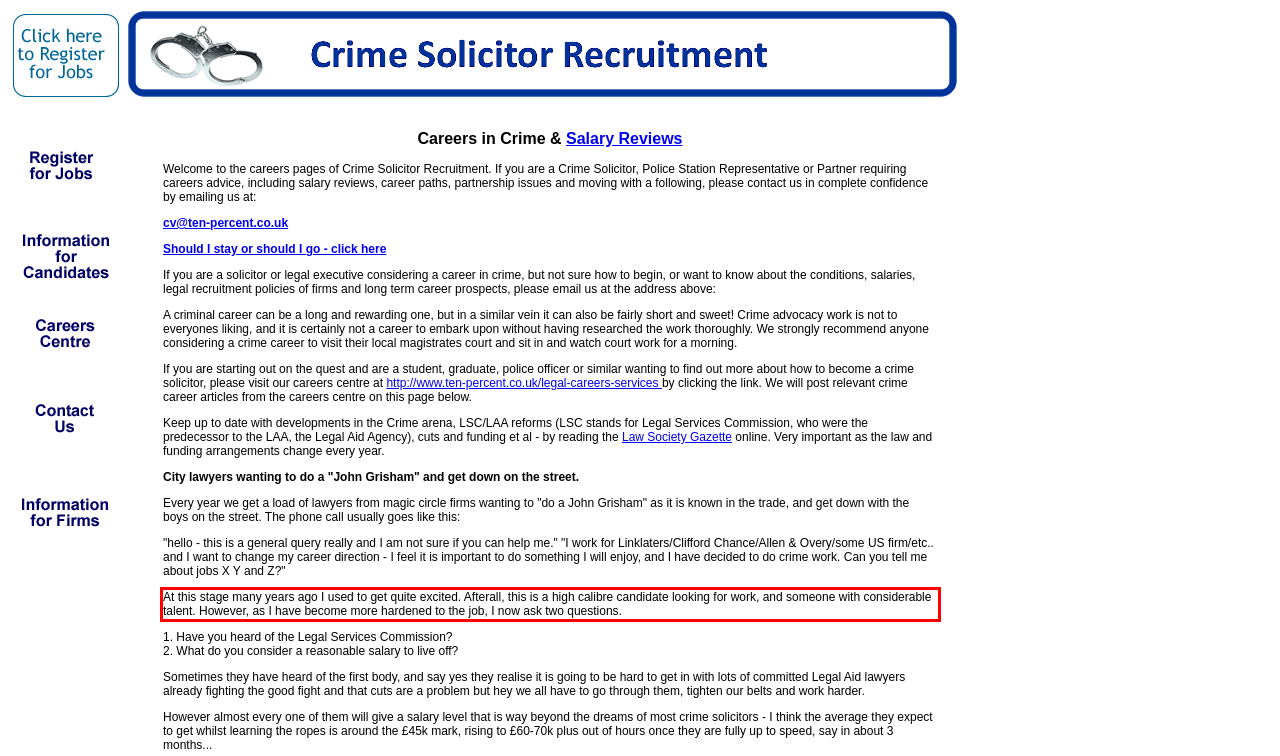Look at the screenshot of the webpage, locate the red rectangle bounding box, and generate the text content that it contains.

At this stage many years ago I used to get quite excited. Afterall, this is a high calibre candidate looking for work, and someone with considerable talent. However, as I have become more hardened to the job, I now ask two questions.